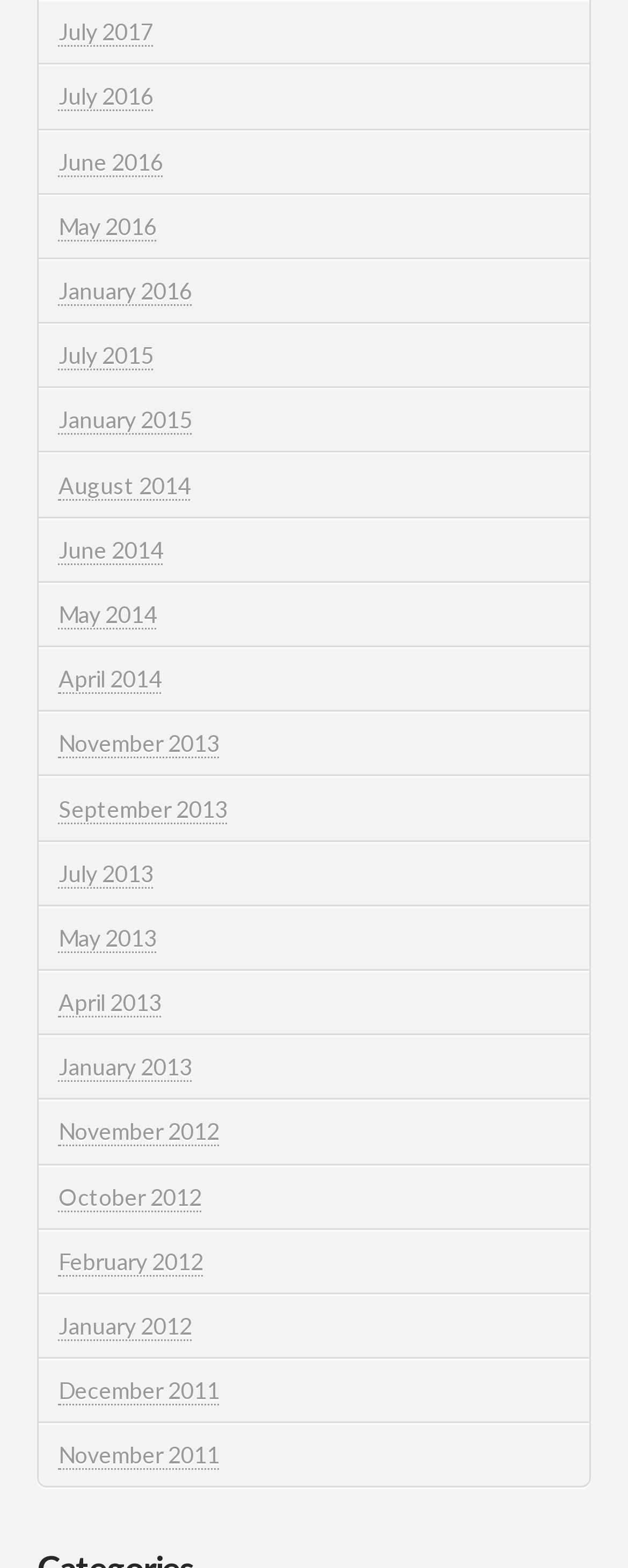Can you provide the bounding box coordinates for the element that should be clicked to implement the instruction: "browse November 2011 page"?

[0.093, 0.919, 0.349, 0.938]